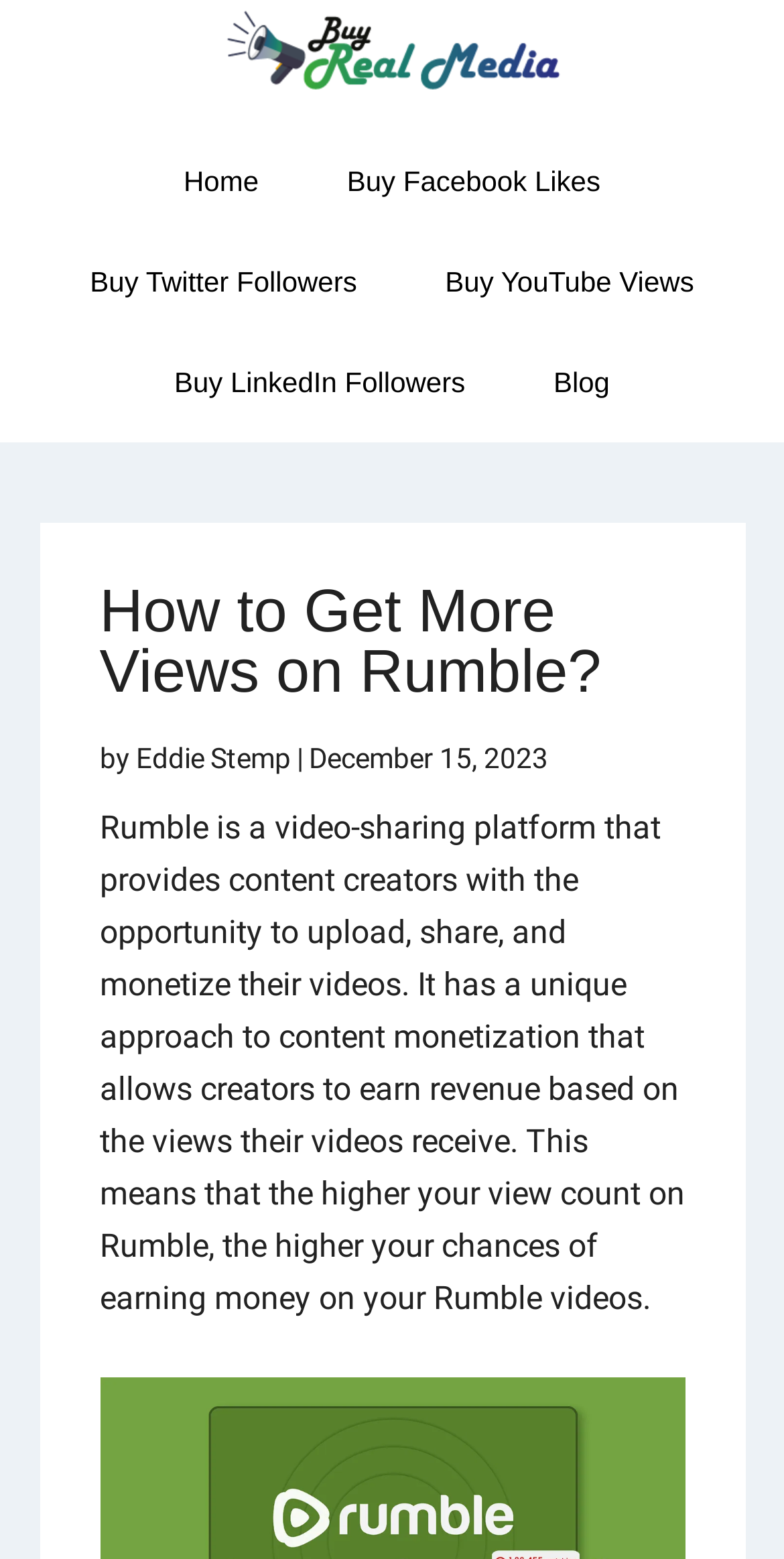What is the benefit of having more views on Rumble?
Answer the question with detailed information derived from the image.

The question asks about the benefit of having more views on Rumble. By reading the text content of the webpage, specifically the sentence 'This means that the higher your view count on Rumble, the higher your chances of earning money on your Rumble videos.', we can determine that having more views on Rumble leads to higher earnings.